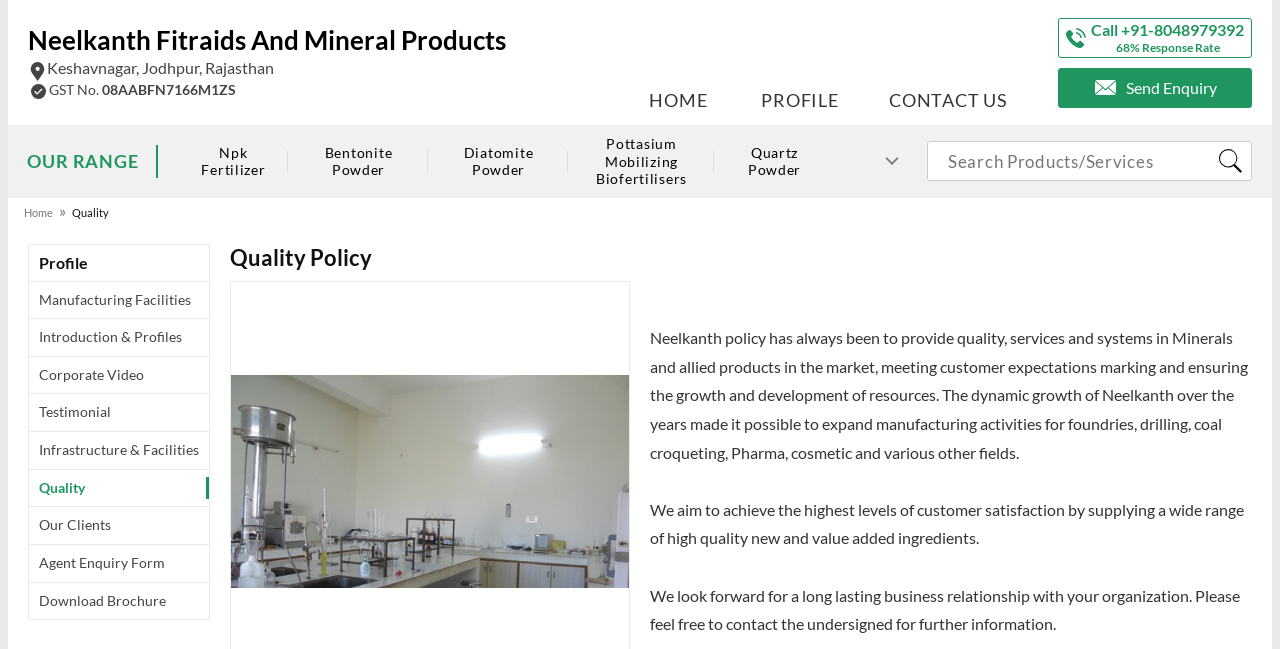Extract the main title from the webpage and generate its text.

Neelkanth Fitraids And Mineral Products